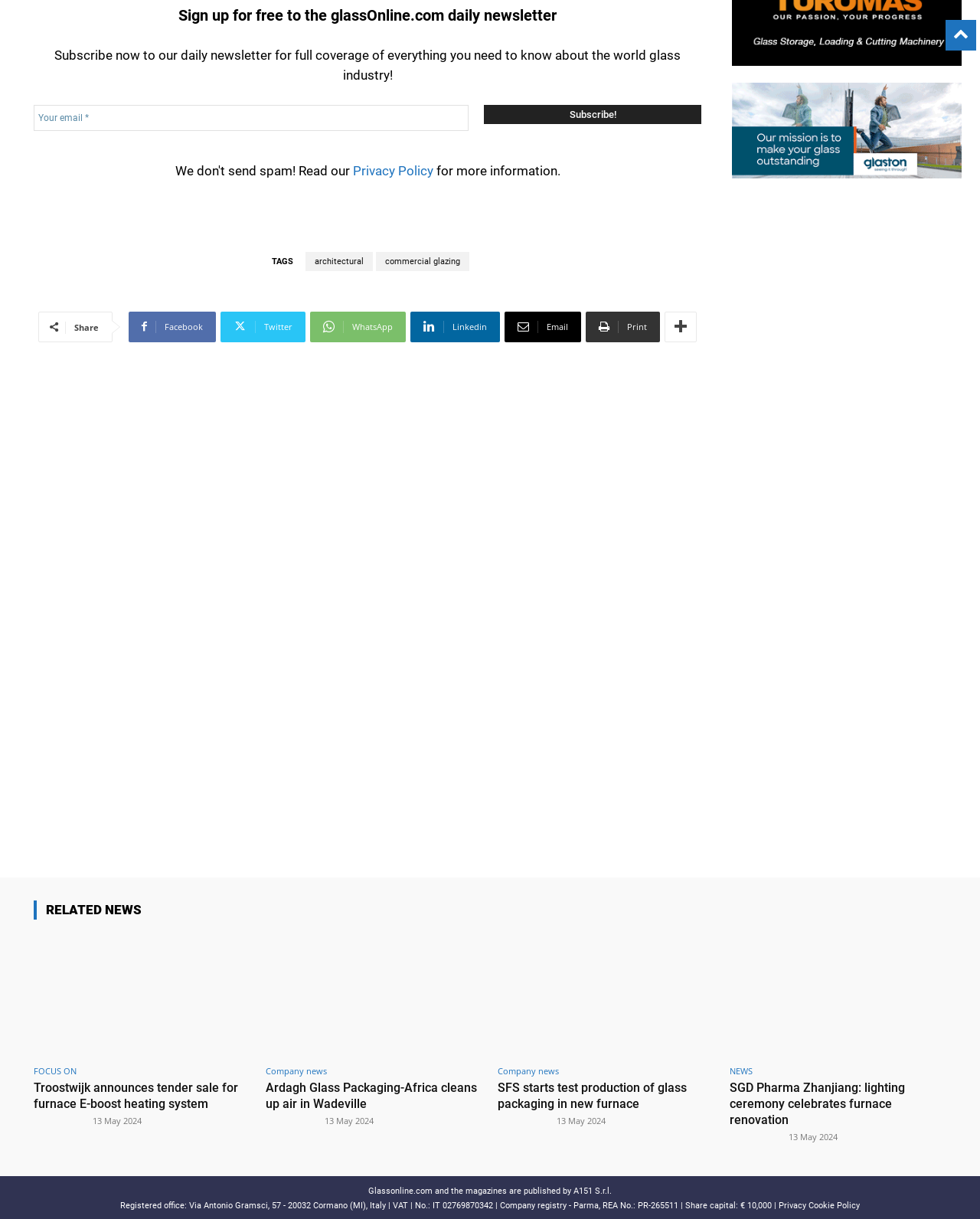Please provide a brief answer to the question using only one word or phrase: 
What is the name of the company that publishes Glassonline.com?

A151 S.r.l.